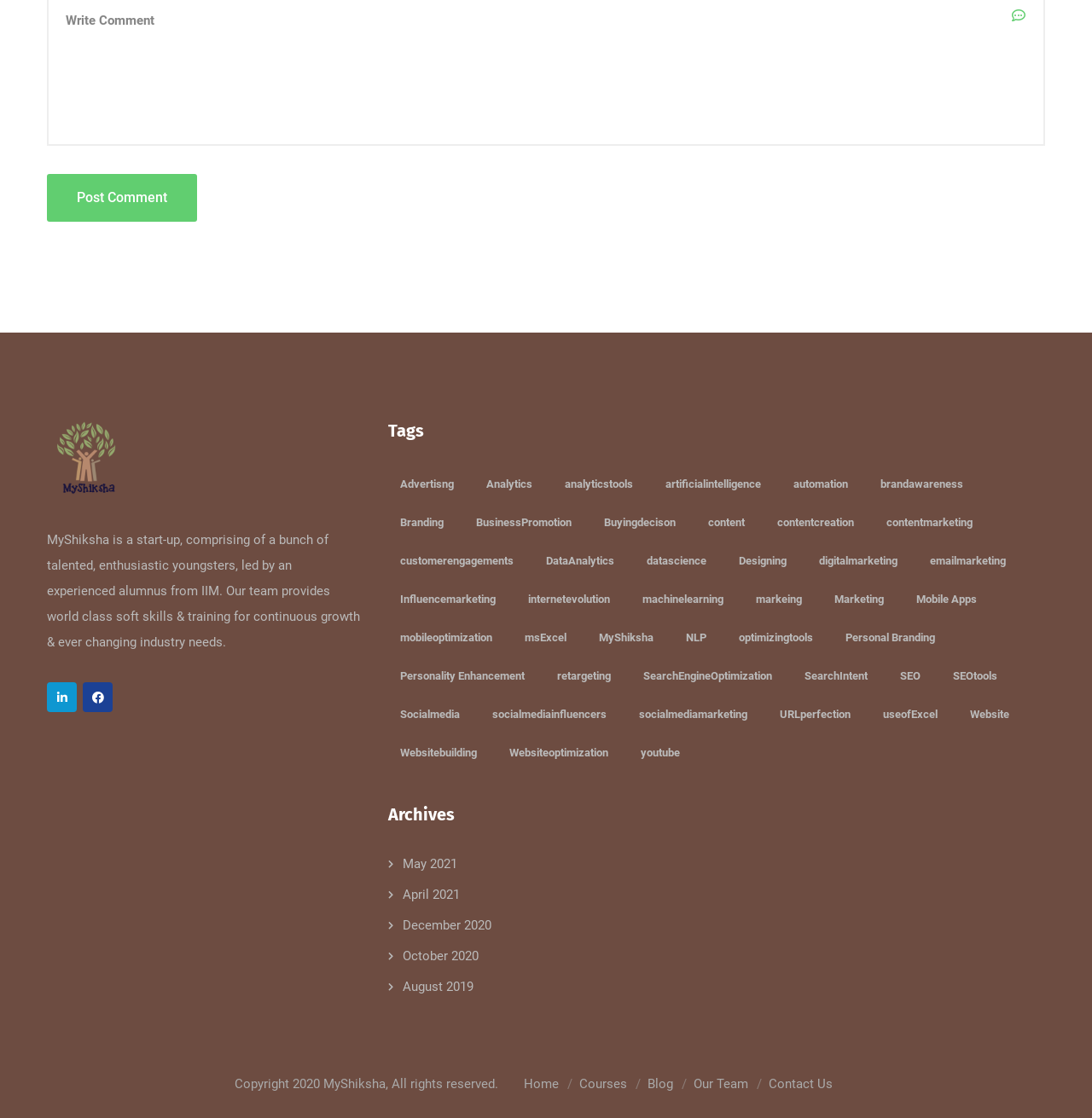Please answer the following question using a single word or phrase: 
What is the name of the startup described on this webpage?

MyShiksha